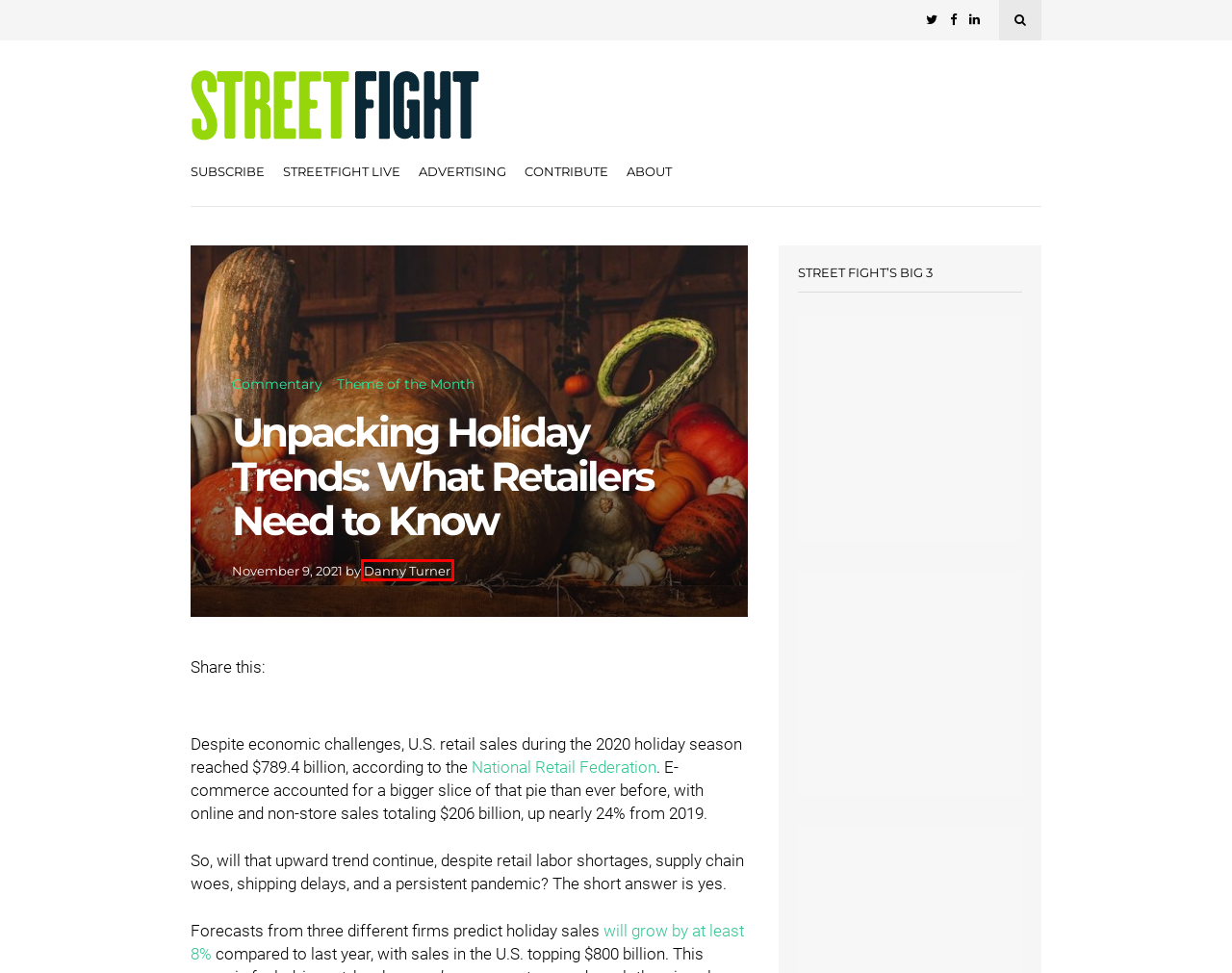Given a webpage screenshot with a UI element marked by a red bounding box, choose the description that best corresponds to the new webpage that will appear after clicking the element. The candidates are:
A. Street Fight Live 2024 (SF24) - Home
B. Danny Turner | Street Fight
C. Become a Street Fight Thought Leader | Street Fight
D. Multi-location News and Trends | Street Fight
E. Commentary | Street Fight
F. Theme of the Month | Street Fight
G. NRF | NRF says 2020 holiday sales grew 8.3 percent despite pandemic
H. Advertise for Multi-Location Marketing | Street Fight

B